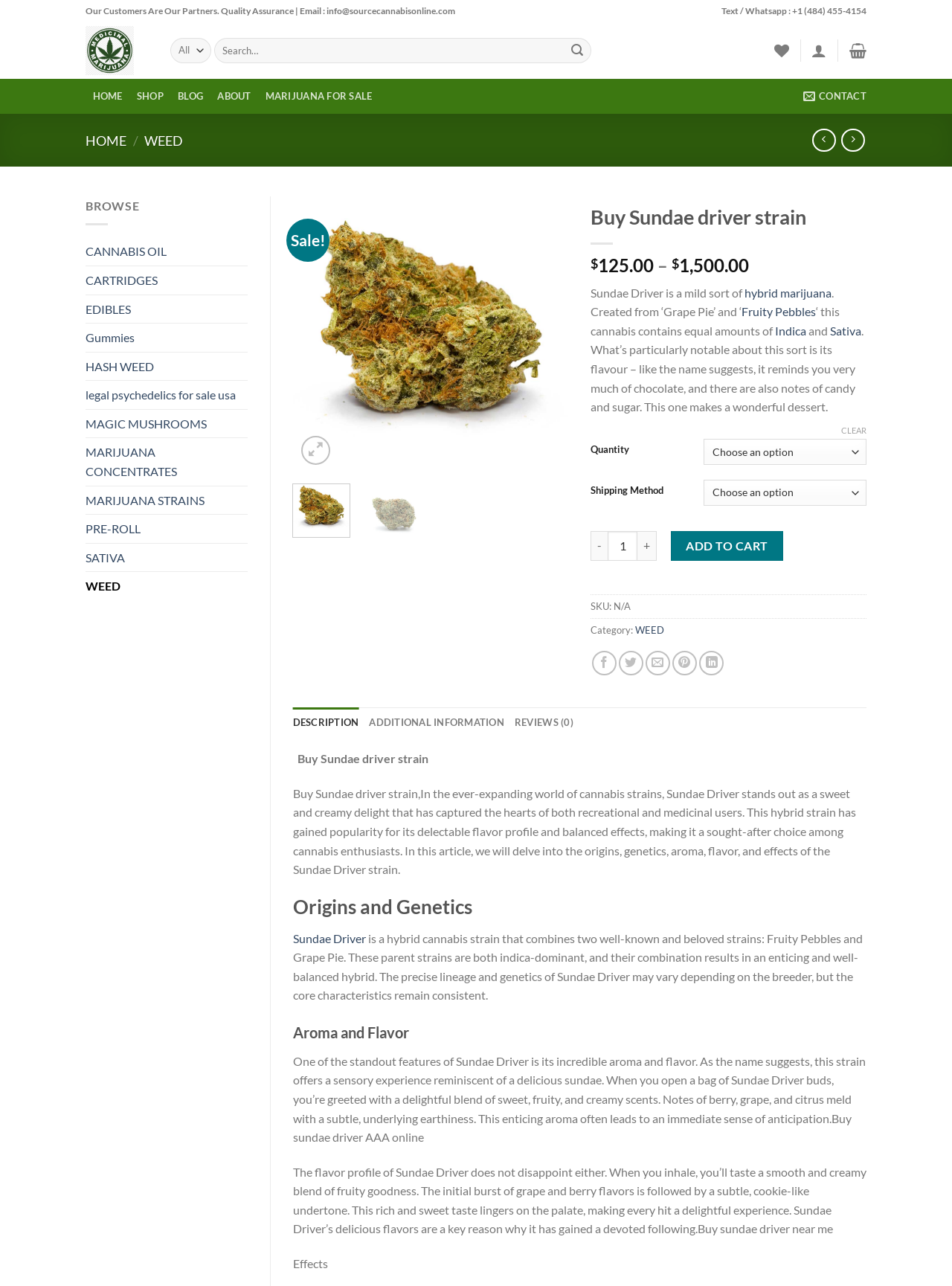What is the flavor profile of Sundae driver strain?
Please provide a single word or phrase as your answer based on the image.

chocolate, candy, and sugar